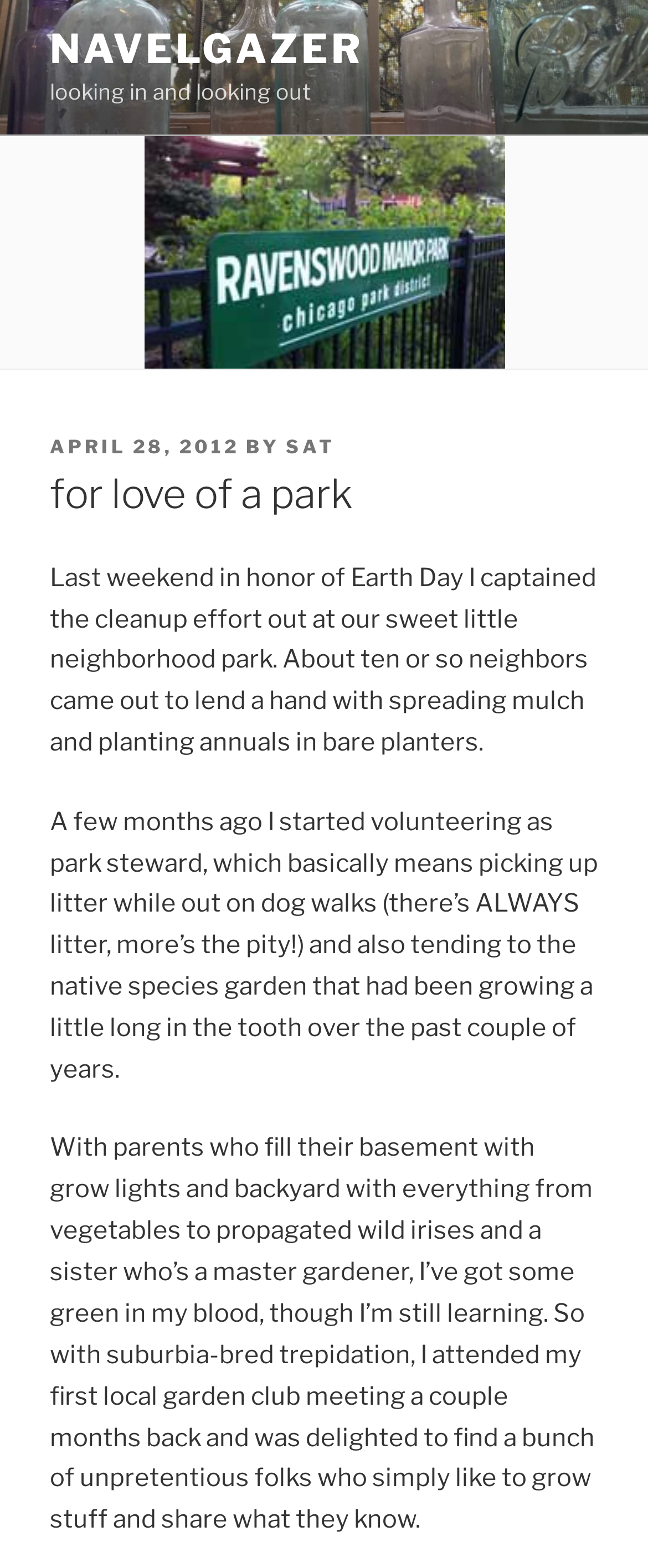What is the date of the post?
Please provide a comprehensive answer based on the details in the screenshot.

I found the date of the post by looking at the link 'APRIL 28, 2012' which is located next to the 'POSTED ON' text, indicating the date the article was posted.